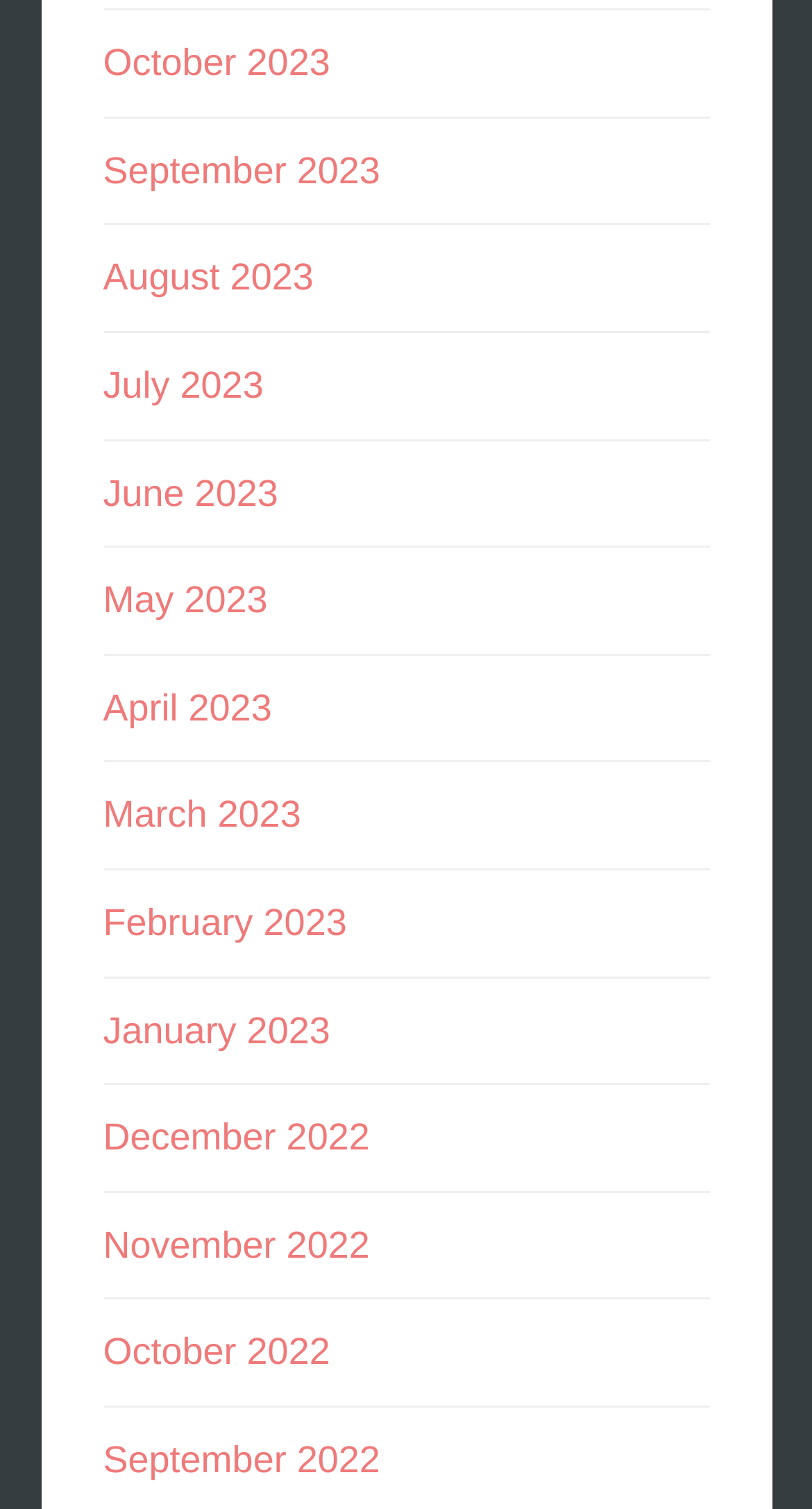How many months are listed?
Answer the question with a single word or phrase derived from the image.

12